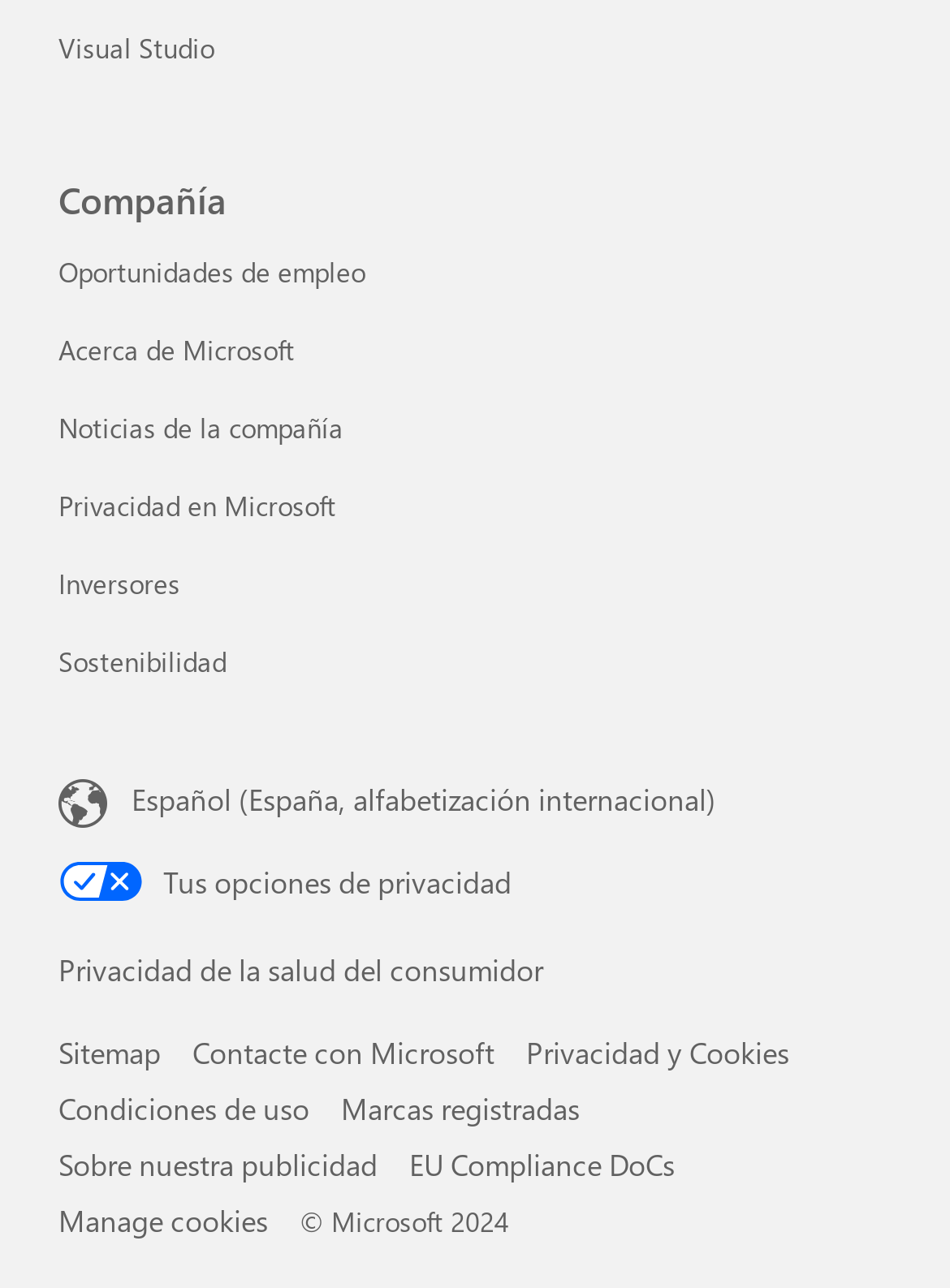Locate the bounding box of the UI element defined by this description: "Visual Studio". The coordinates should be given as four float numbers between 0 and 1, formatted as [left, top, right, bottom].

[0.062, 0.023, 0.226, 0.051]